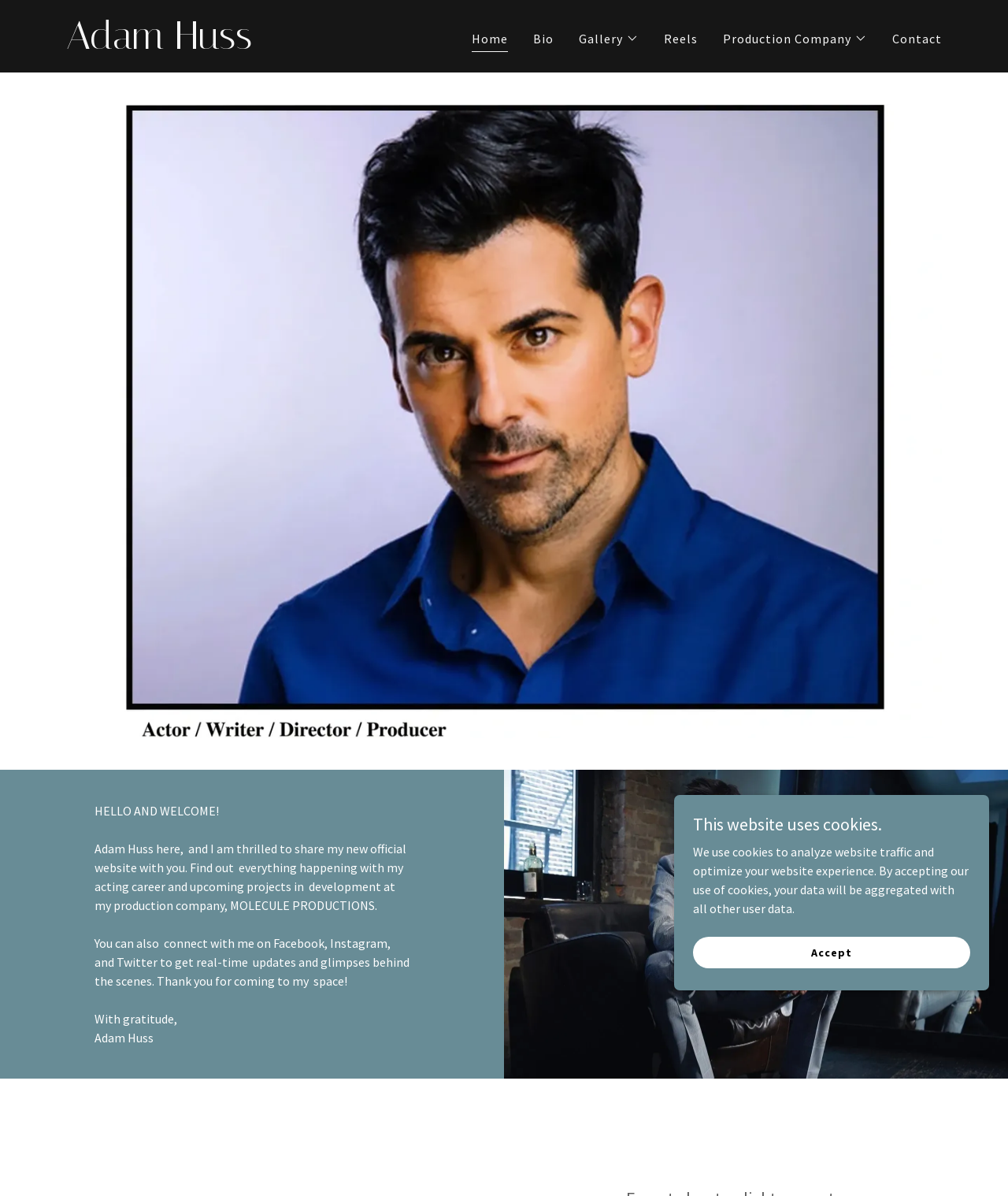Please locate the bounding box coordinates of the element that should be clicked to achieve the given instruction: "Click on the Home link".

[0.468, 0.024, 0.504, 0.043]